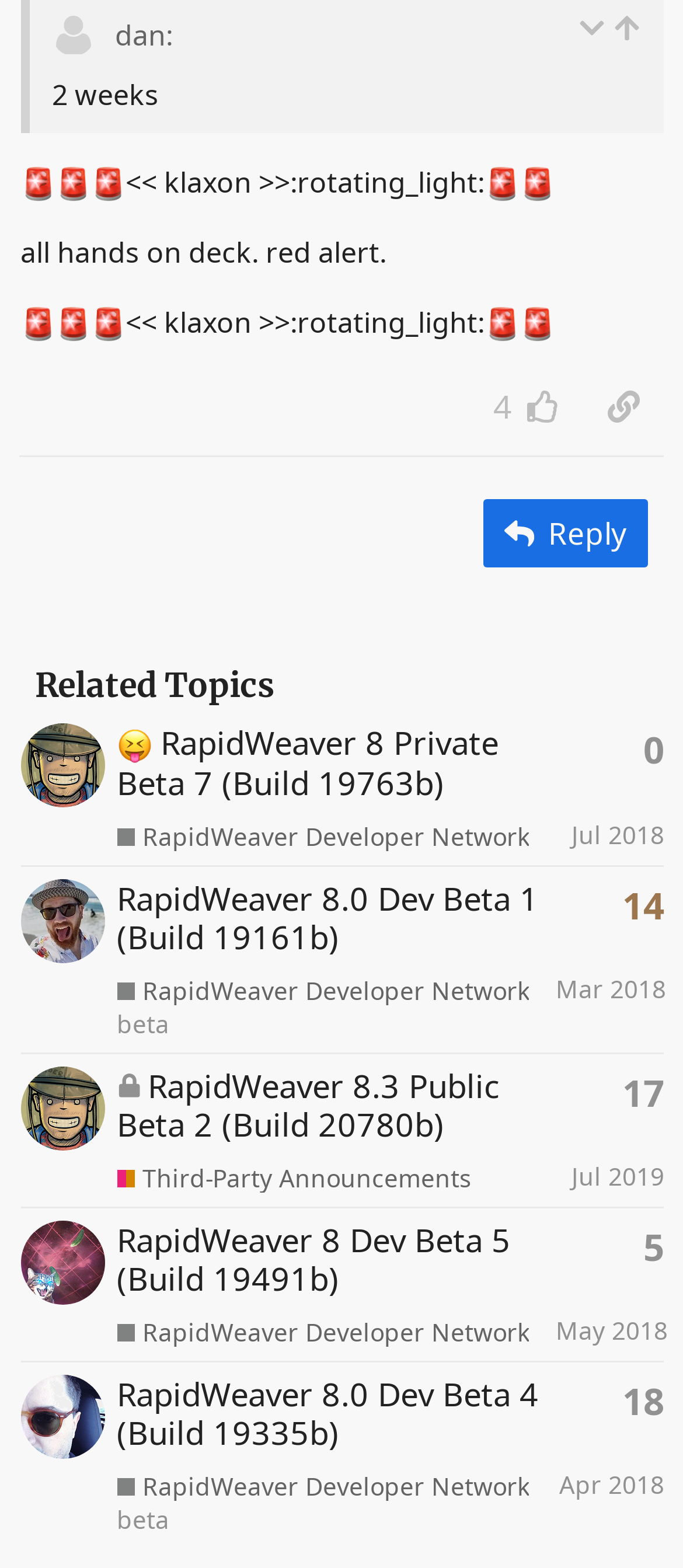Identify the bounding box coordinates of the clickable region necessary to fulfill the following instruction: "reply to this post". The bounding box coordinates should be four float numbers between 0 and 1, i.e., [left, top, right, bottom].

[0.708, 0.318, 0.949, 0.361]